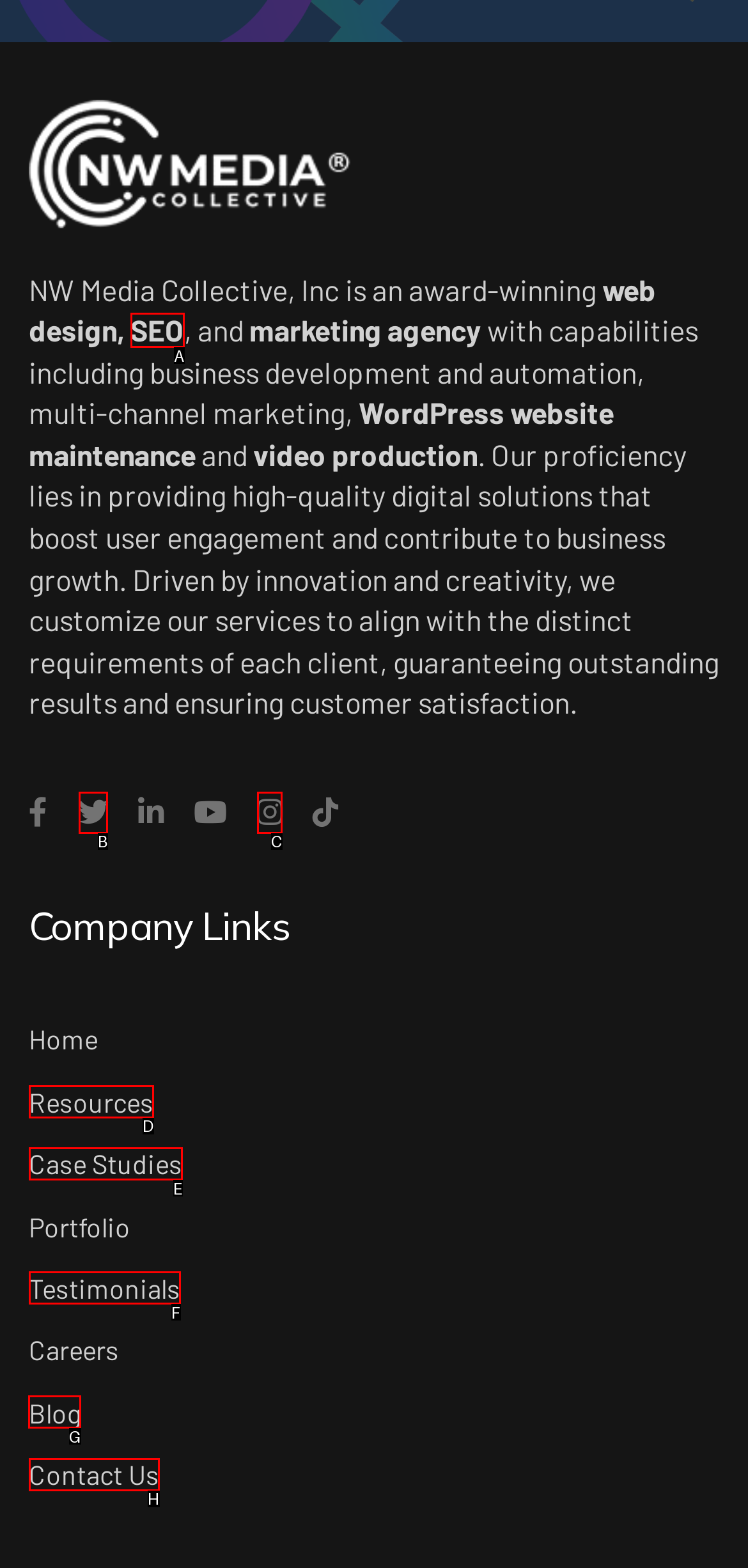Identify the appropriate lettered option to execute the following task: Read the company's blog
Respond with the letter of the selected choice.

G